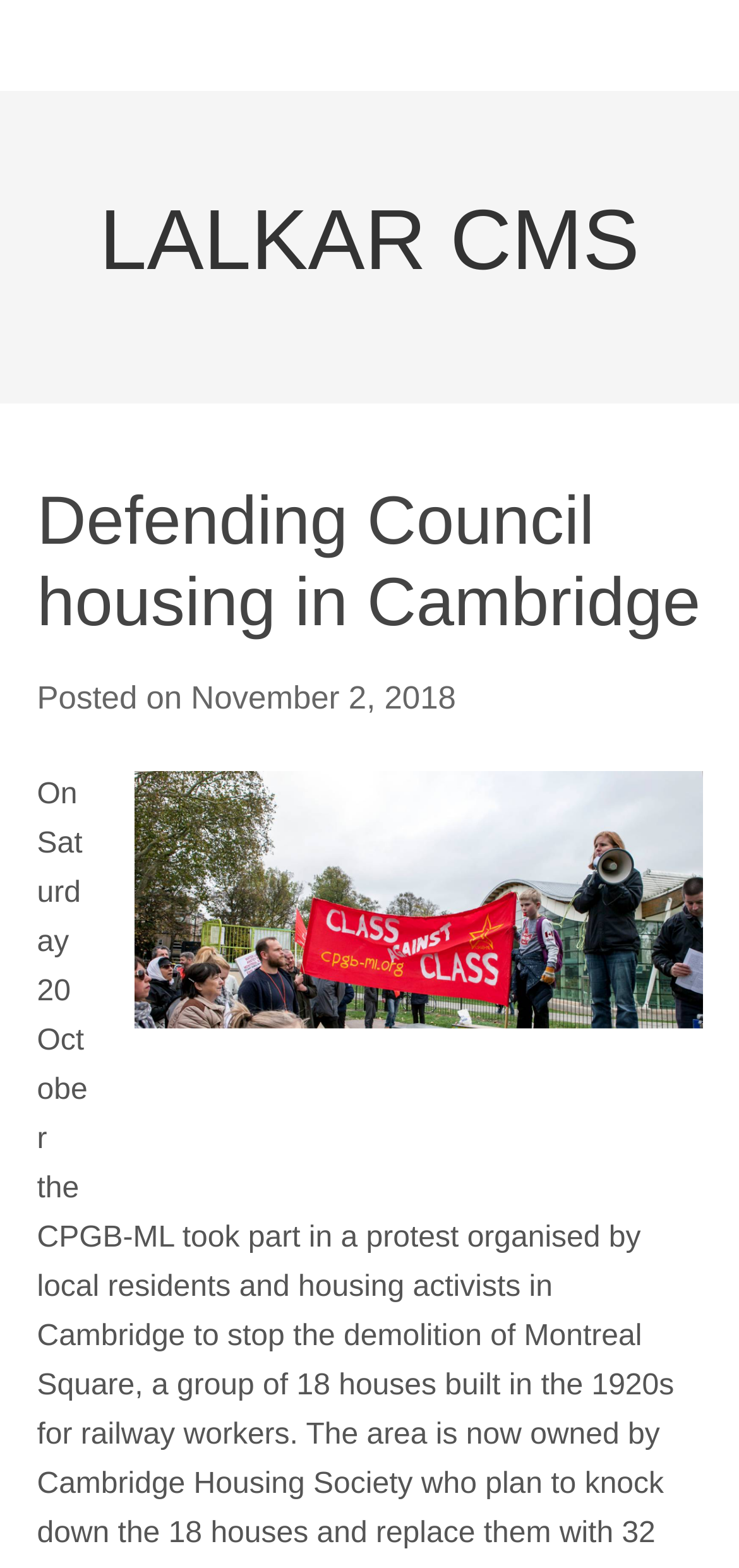What is the format of the image on the webpage?
Answer the question with just one word or phrase using the image.

Image